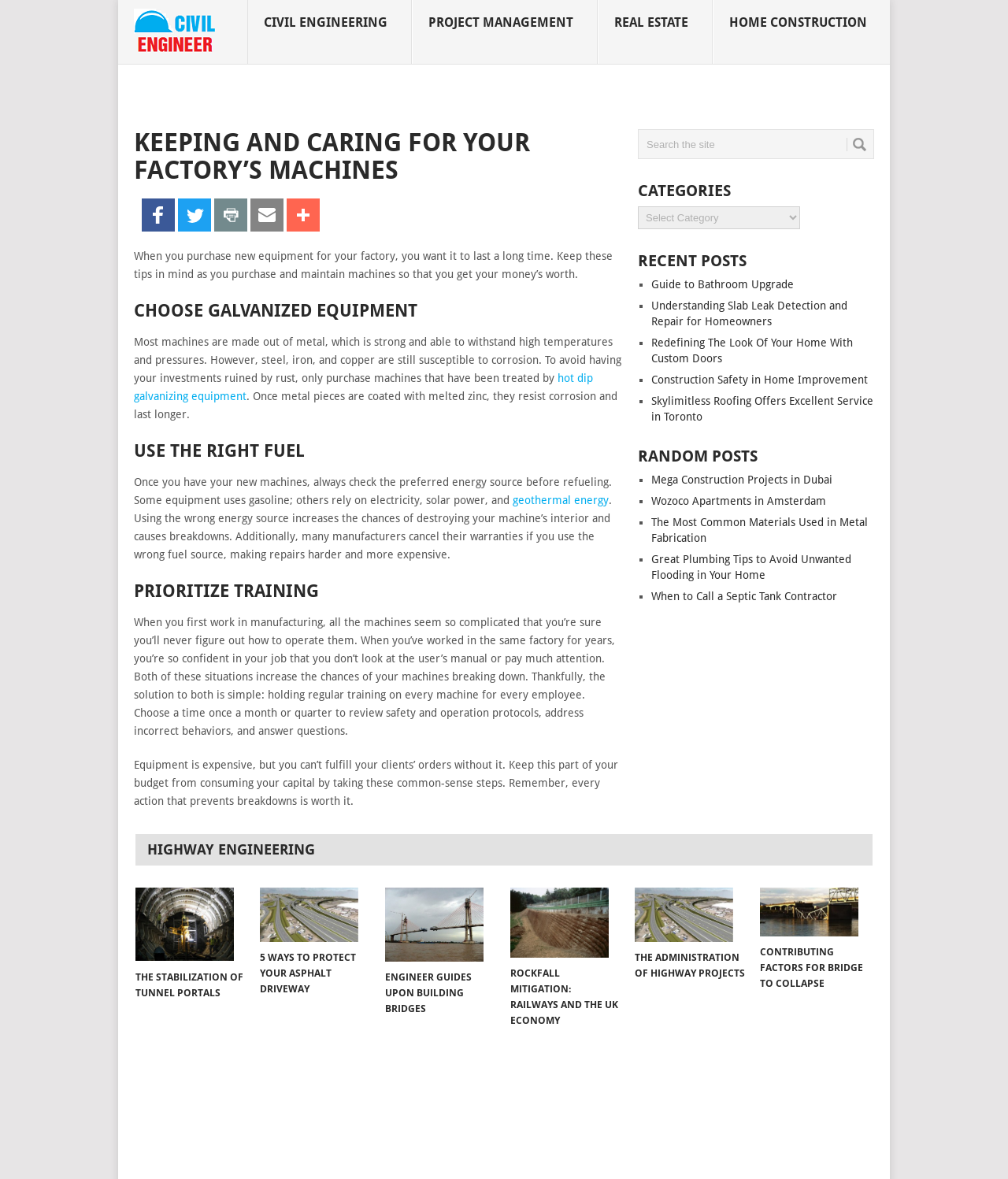Give an extensive and precise description of the webpage.

The webpage is a blog post titled "Keeping and Caring for Your Factory's Machines" with a focus on providing tips for purchasing and maintaining machines to ensure their longevity. At the top of the page, there is a header section with a logo and links to different categories, including "Civil Engineer Blog", "CIVIL ENGINEERING", "PROJECT MANAGEMENT", "REAL ESTATE", and "HOME CONSTRUCTION".

Below the header section, there is a main article section that takes up most of the page. The article is divided into several sections, each with a heading and a brief paragraph of text. The sections include "CHOOSE GALVANIZED EQUIPMENT", "USE THE RIGHT FUEL", and "PRIORITIZE TRAINING". Each section provides advice on how to properly care for factory machines, such as using galvanized equipment to prevent corrosion, using the right fuel to avoid damaging the machines, and prioritizing training for employees to ensure they know how to operate the machines correctly.

To the right of the main article section, there is a complementary section that contains a search bar, a list of categories, and a list of recent and random posts. The categories include "CATEGORIES", "RECENT POSTS", and "RANDOM POSTS", and each category has a list of links to related articles.

At the bottom of the page, there is a section dedicated to "HIGHWAY ENGINEERING" with several links to articles related to tunnel construction, asphalt driveway protection, bridge design and construction, rockfall mitigation, and highway project administration. Each link has a corresponding image.

Overall, the webpage is a informative resource for individuals working in factories or related industries, providing practical tips and advice on how to properly care for and maintain machines.